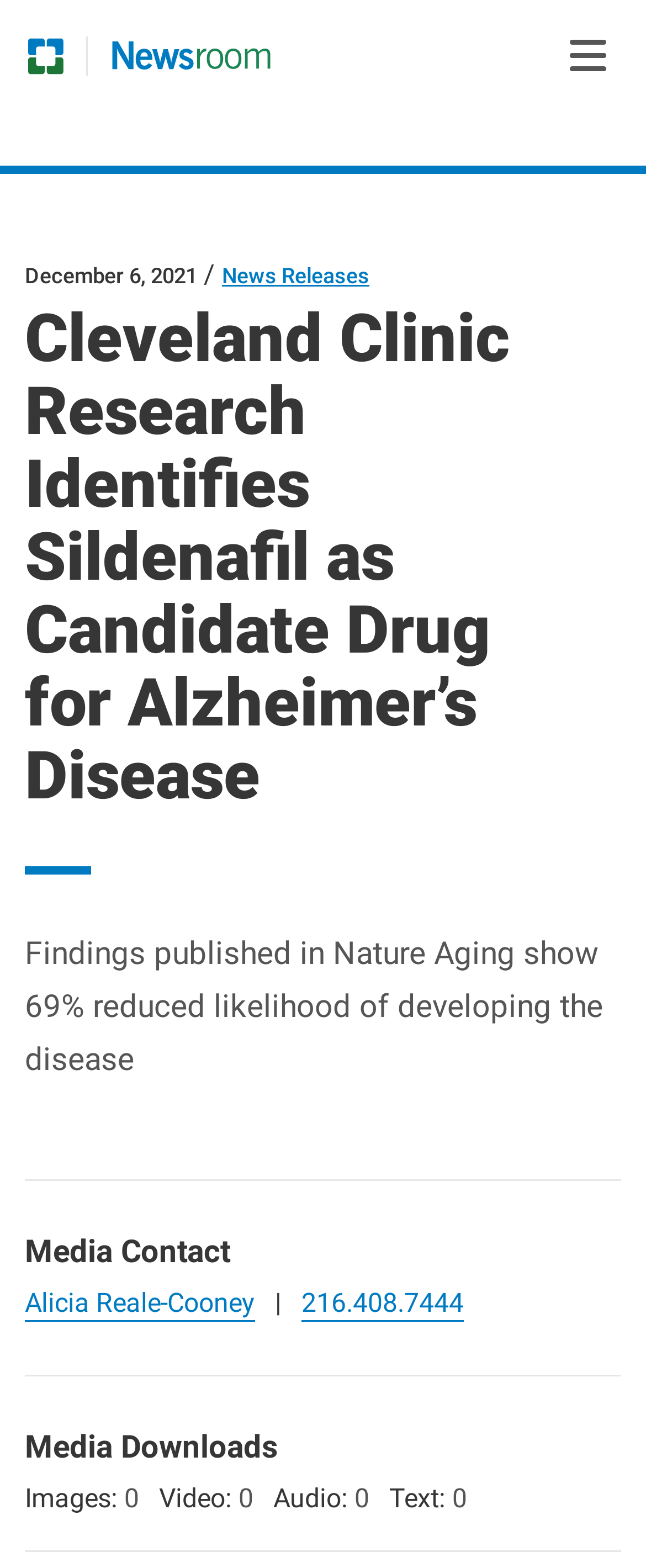Use a single word or phrase to answer this question: 
What is the name of the publication where the findings were published?

Nature Aging